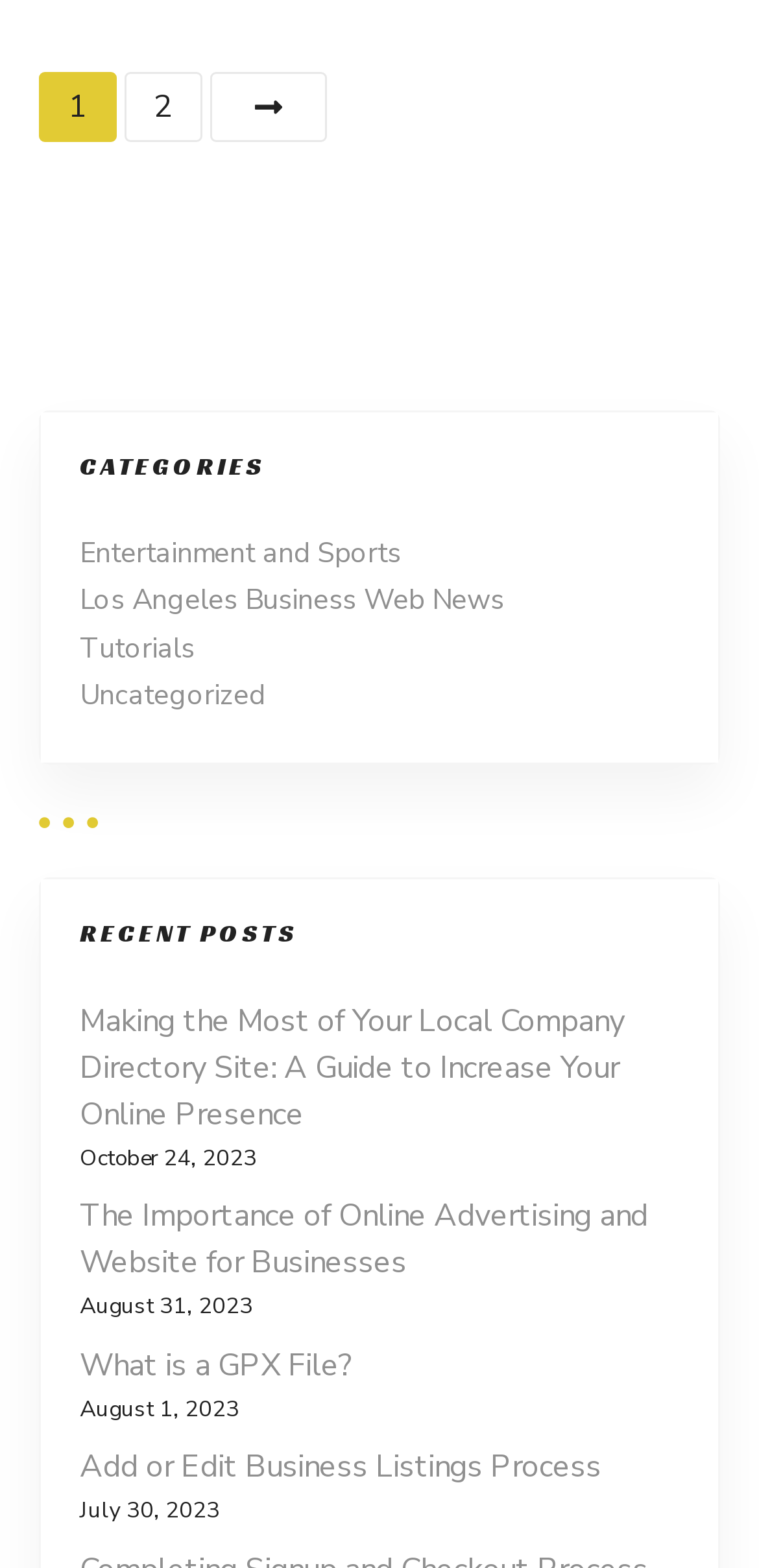Determine the bounding box coordinates of the clickable element to achieve the following action: 'next page'. Provide the coordinates as four float values between 0 and 1, formatted as [left, top, right, bottom].

[0.277, 0.046, 0.431, 0.09]